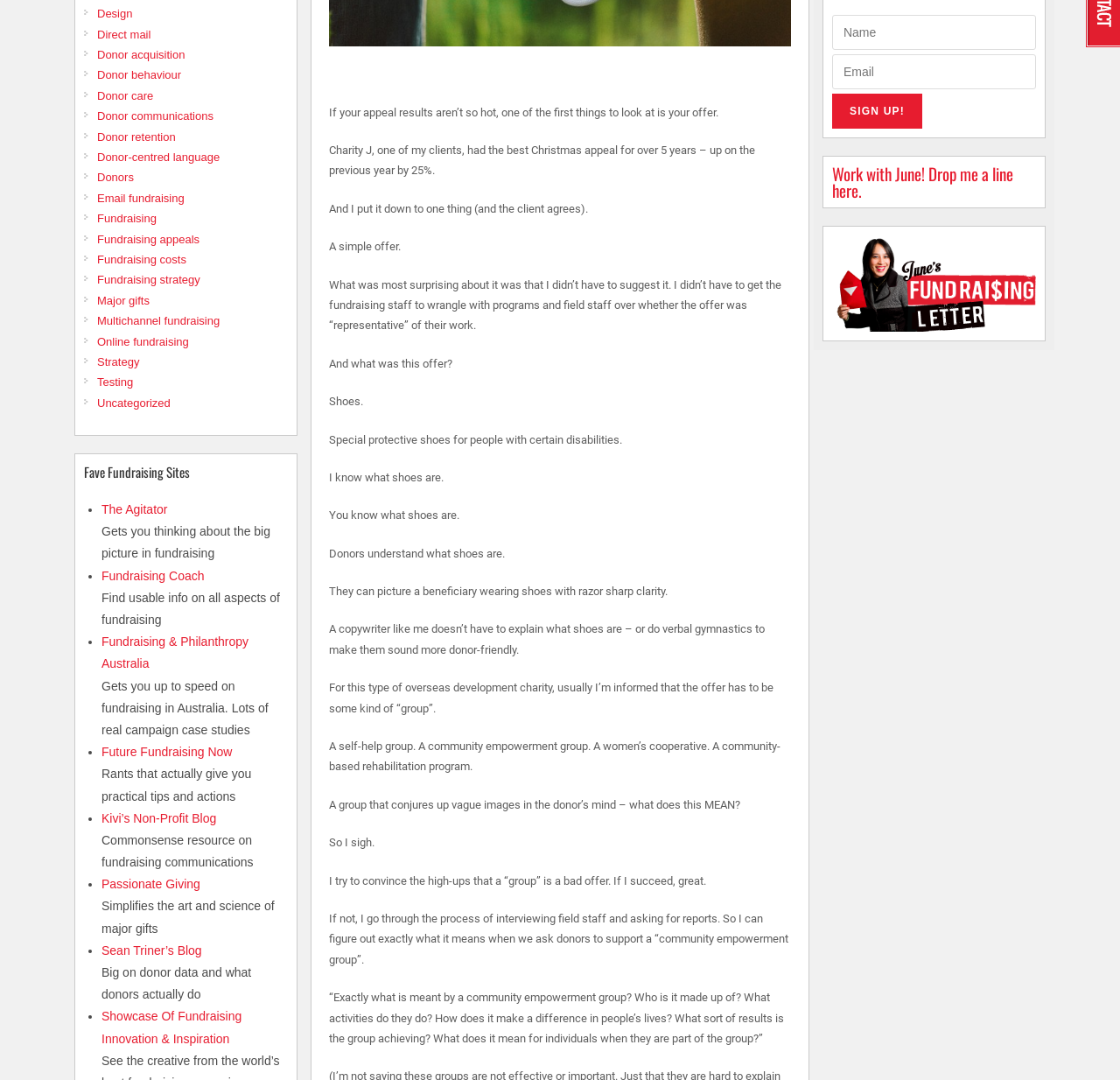Given the element description: "Strategy", predict the bounding box coordinates of this UI element. The coordinates must be four float numbers between 0 and 1, given as [left, top, right, bottom].

[0.087, 0.329, 0.125, 0.341]